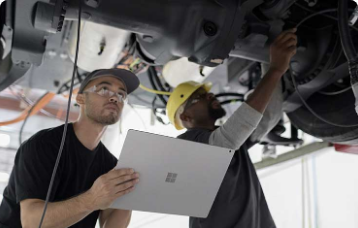Provide a comprehensive description of the image.

In this image, two mechanics are working collaboratively beneath a vehicle. One mechanic, wearing a black shirt and glasses, is holding a Microsoft tablet, likely using it for reference or guidance as they focus on the task at hand. The other mechanic, who sports a gray shirt and a yellow hard hat, is actively engaged in inspecting or repairing an automotive component. The setting is a well-lit garage, emphasizing the modern tools and technology in use, showcasing the integration of digital resources into hands-on automotive work. This scene encapsulates the evolving landscape of the automotive industry, where traditional skills meet contemporary technology.